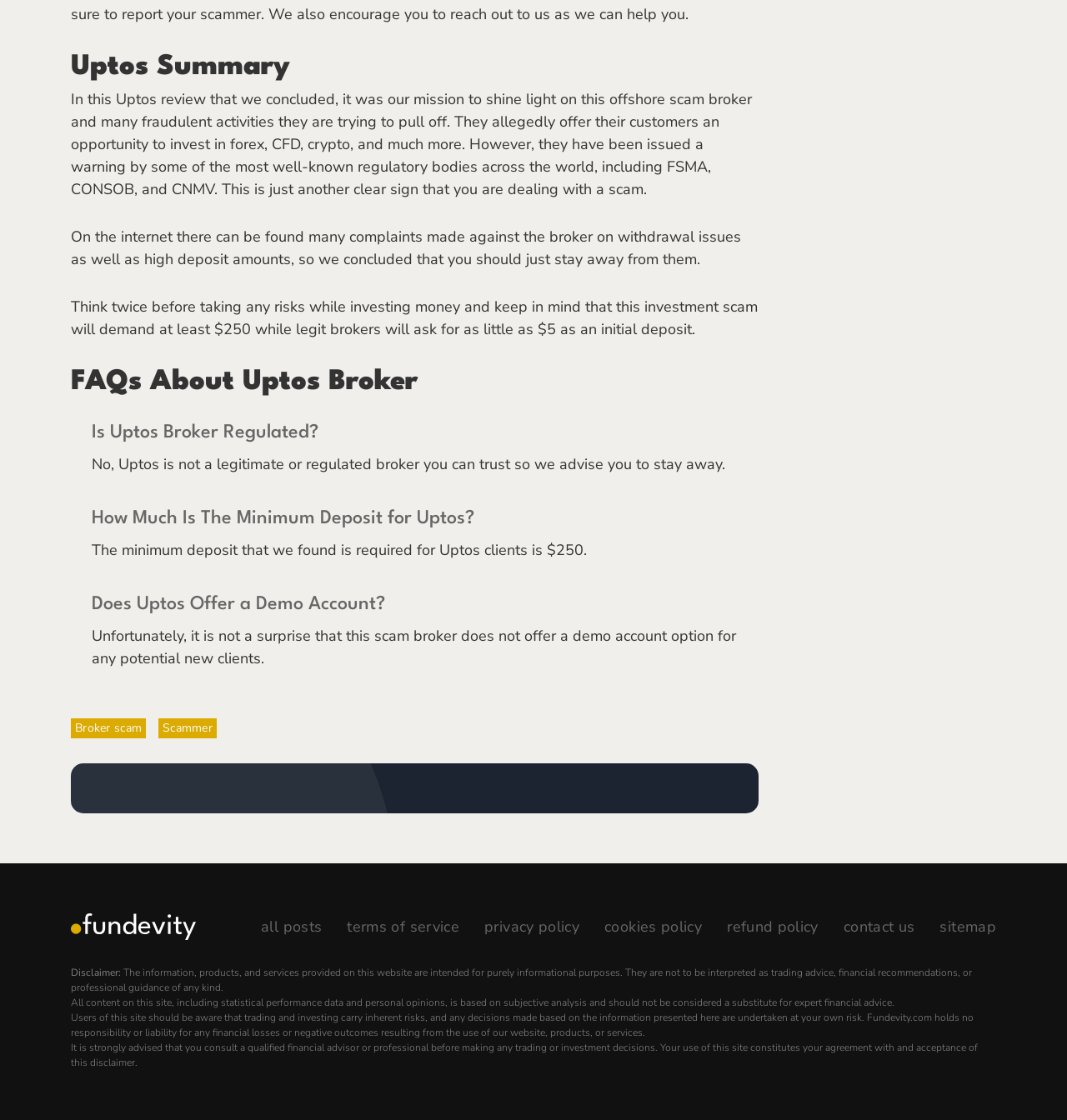Identify the bounding box coordinates of the specific part of the webpage to click to complete this instruction: "Click on 'Broker scam'".

[0.066, 0.642, 0.137, 0.659]